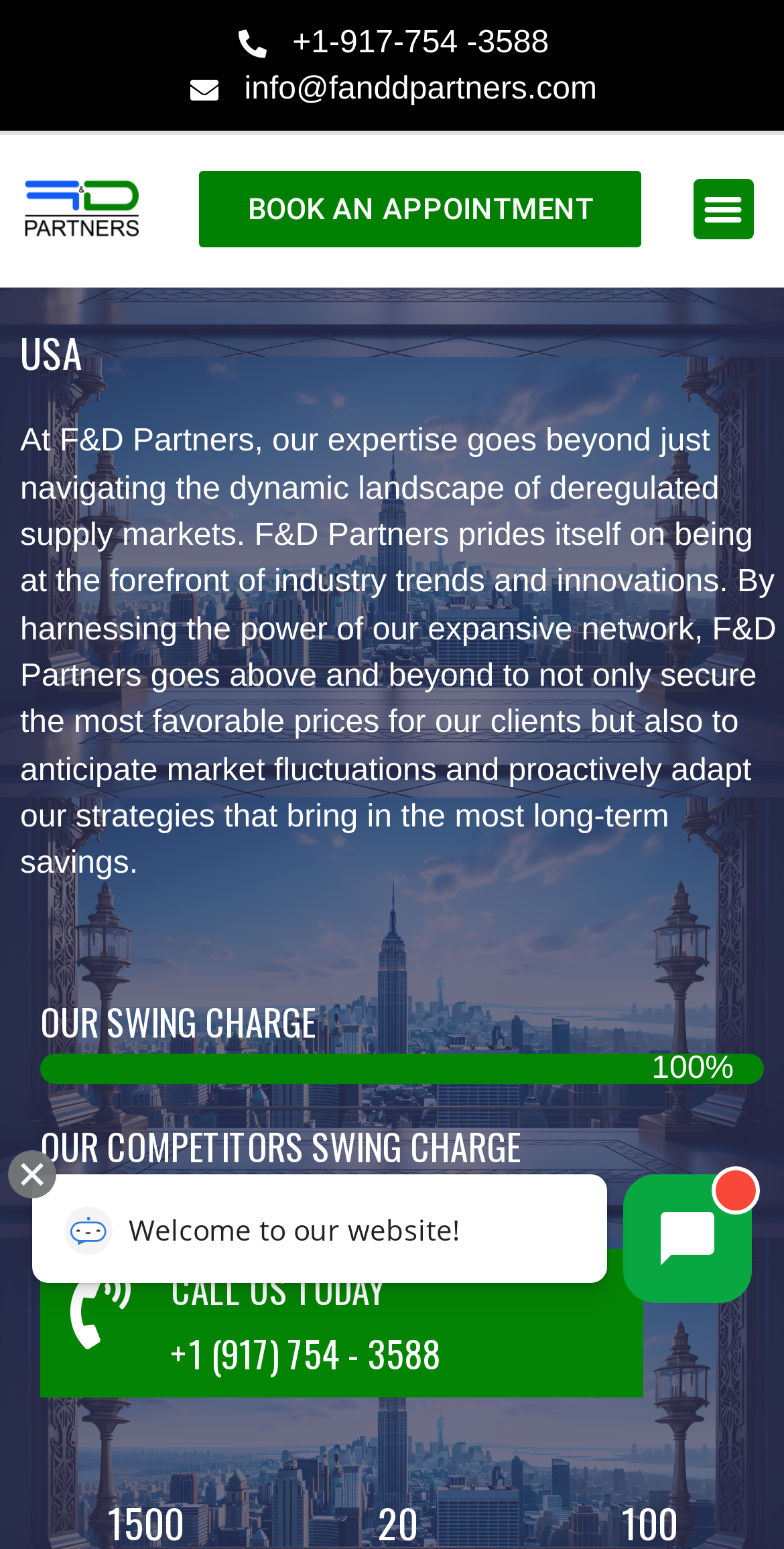Identify the bounding box coordinates for the UI element described as follows: "info@fanddpartners.com". Ensure the coordinates are four float numbers between 0 and 1, formatted as [left, top, right, bottom].

[0.239, 0.043, 0.761, 0.074]